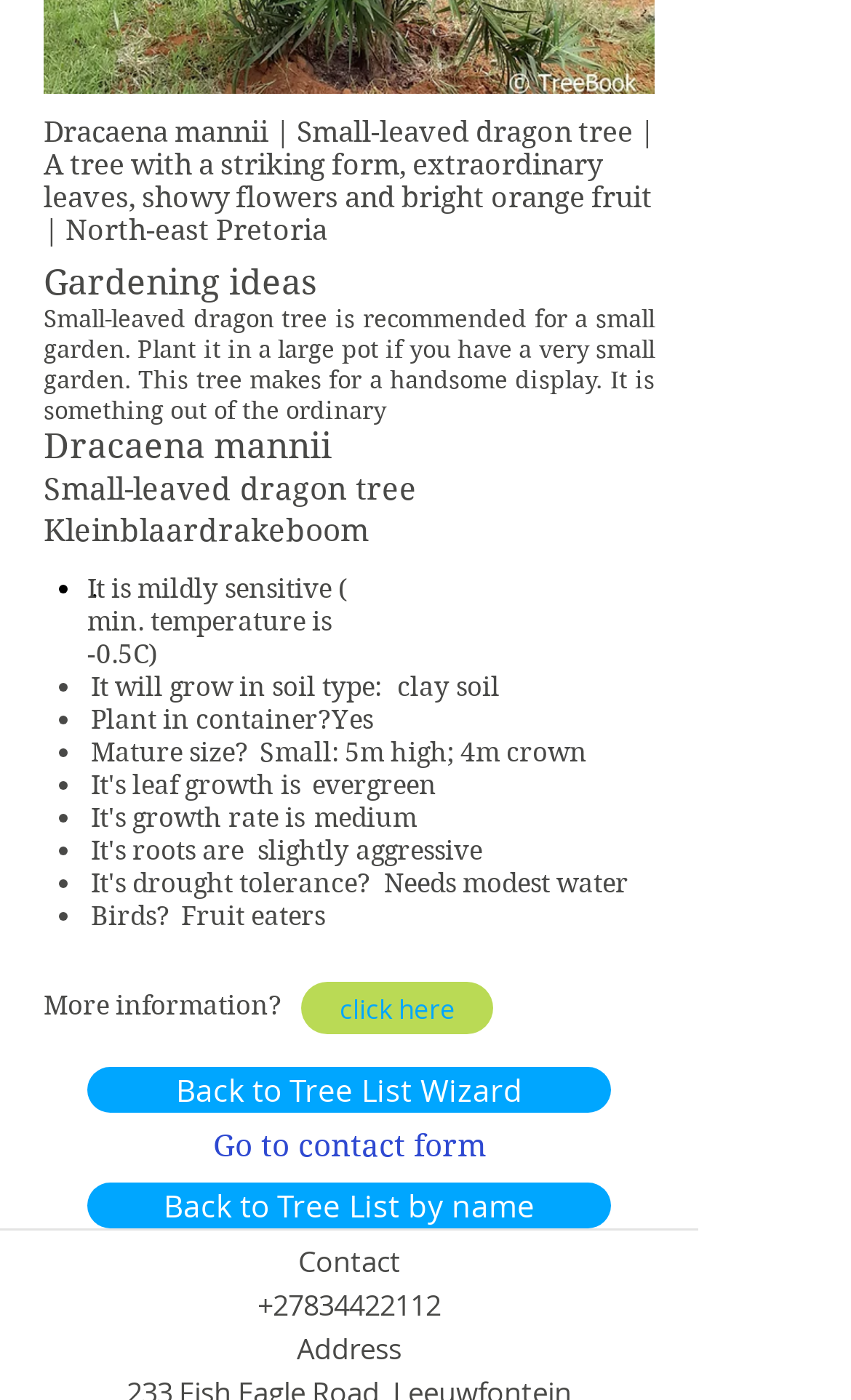Given the element description, predict the bounding box coordinates in the format (top-left x, top-left y, bottom-right x, bottom-right y), using floating point numbers between 0 and 1: Back to Tree List Wizard

[0.103, 0.762, 0.718, 0.795]